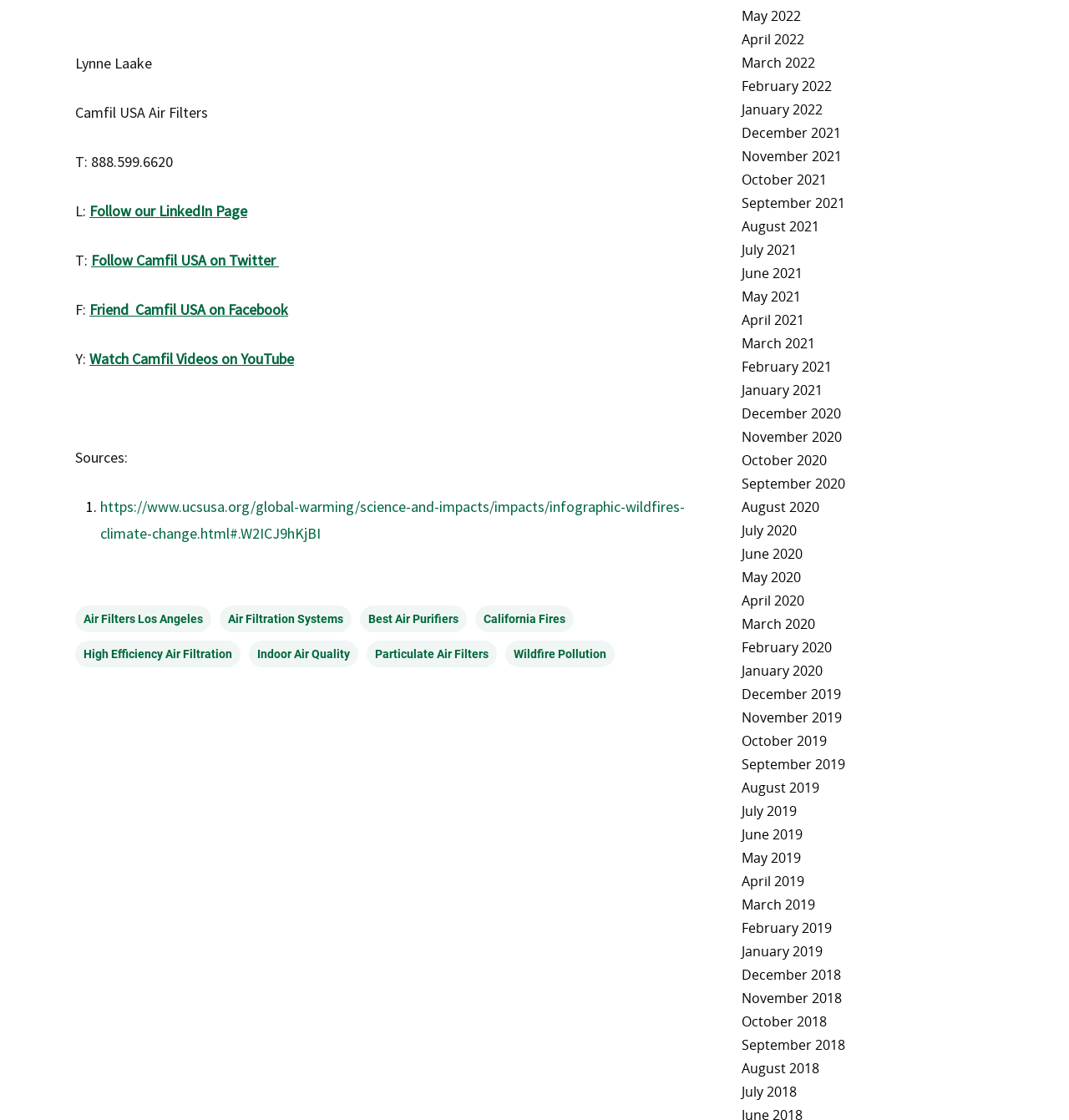Determine the bounding box coordinates for the region that must be clicked to execute the following instruction: "Check the May 2022 link".

[0.693, 0.007, 0.93, 0.022]